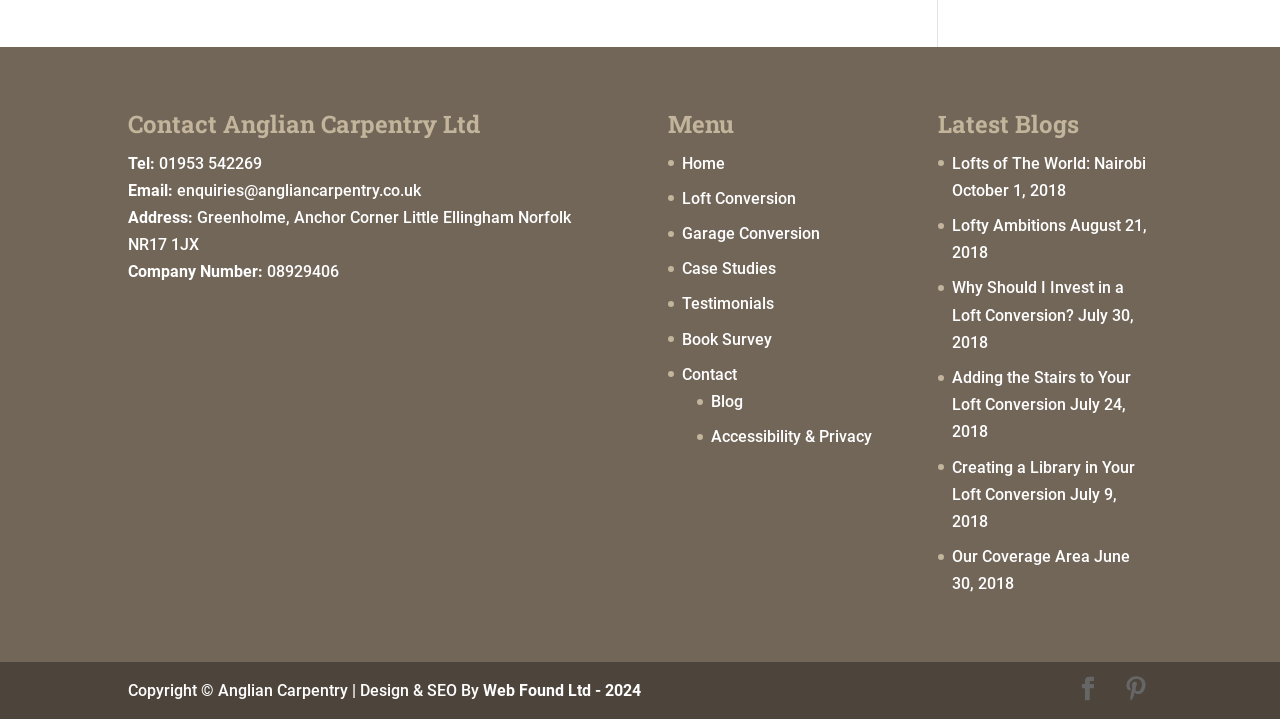What is the address of Anglian Carpentry Ltd?
Provide a detailed answer to the question using information from the image.

I found the company's address by looking at the 'Contact Anglian Carpentry Ltd' section, where it is listed as 'Address: Greenholme, Anchor Corner Little Ellingham Norfolk NR17 1JX'.